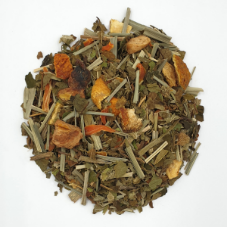Please provide a one-word or phrase answer to the question: 
What is the price of the product?

£4.95